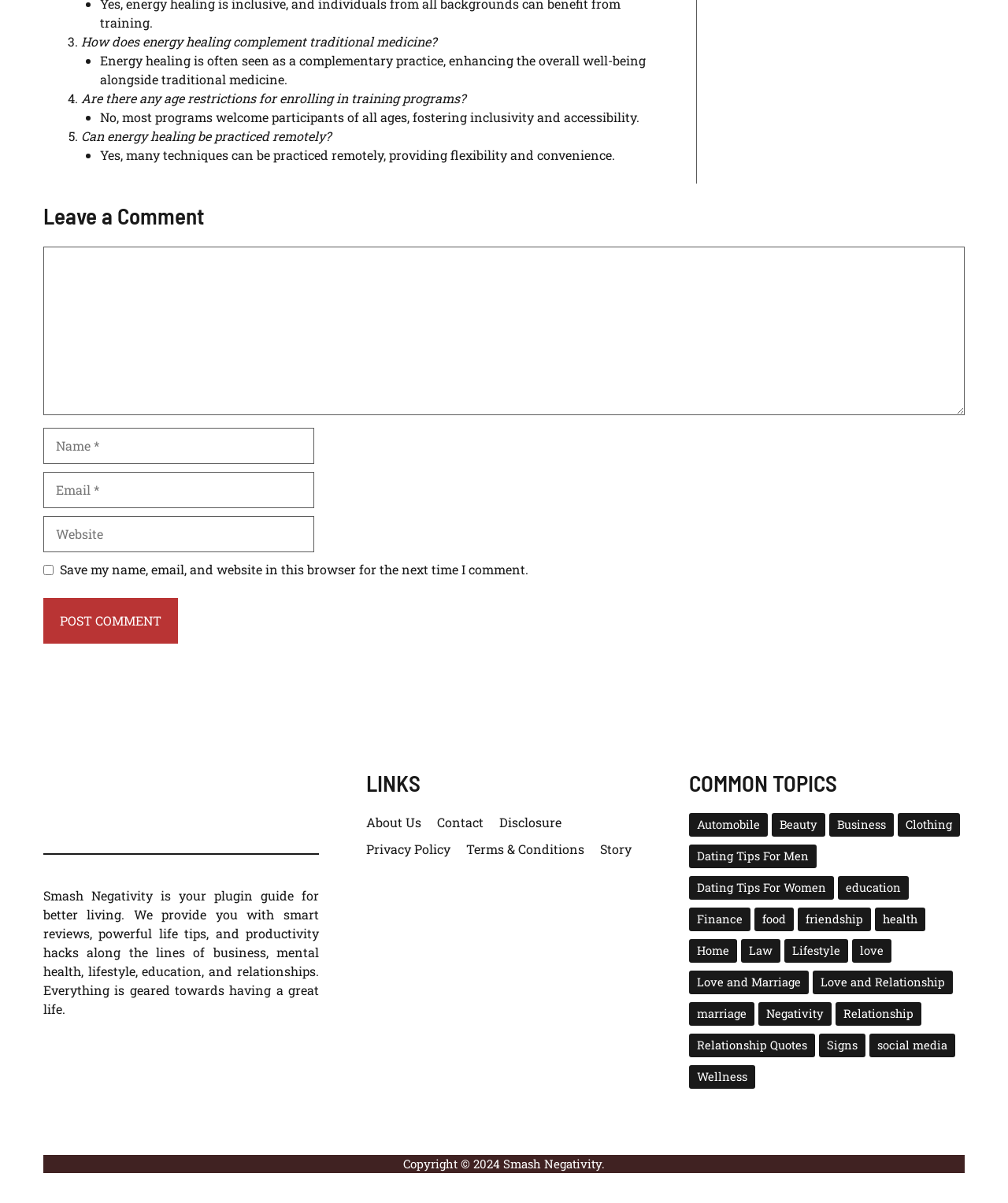What is required to leave a comment?
Provide an in-depth and detailed explanation in response to the question.

To leave a comment, one needs to fill in the required fields, which are Name, Email, and Comment. There is also an optional field for Website.